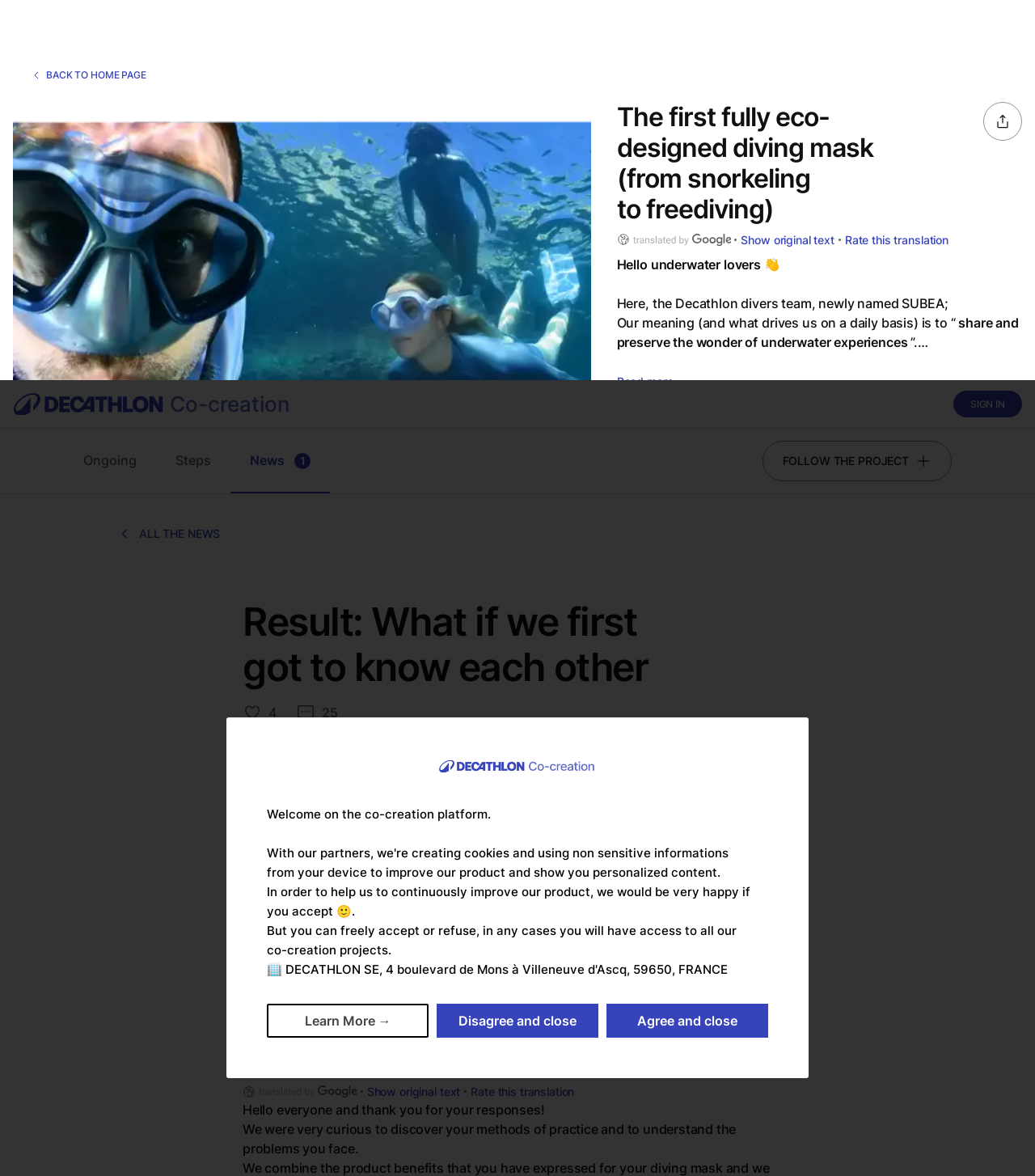What is the name of the co-creation platform?
Please answer the question with a detailed and comprehensive explanation.

I found the answer by looking at the root element's text, which says 'Result: What if we first got to know each other : The first fully eco-designed diving mask (from snorkeling to freediving) | Decathlon Co-creation'. The name of the co-creation platform is Decathlon Co-creation.